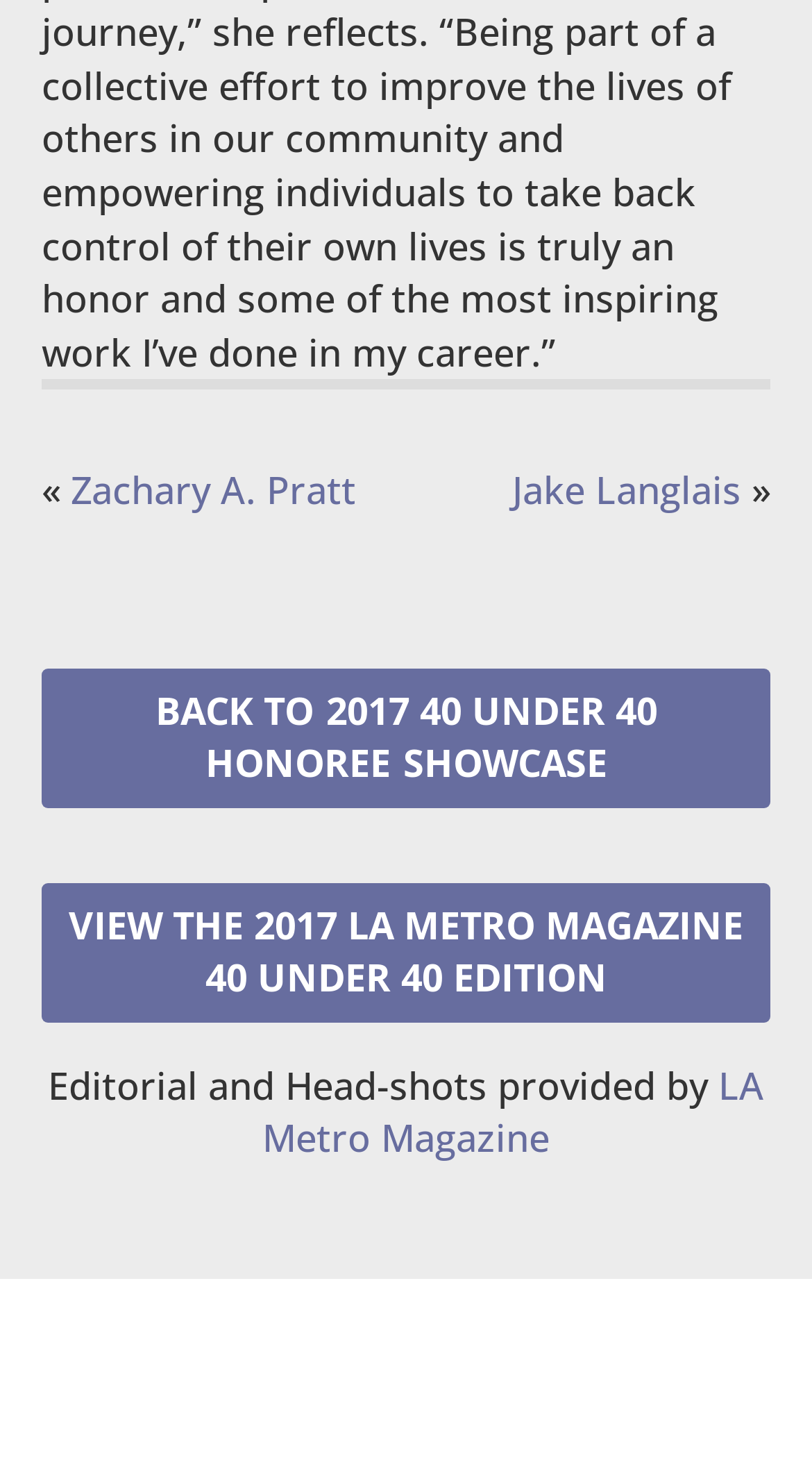What is the text before the first link in the footer?
Answer the question in a detailed and comprehensive manner.

I looked at the footer section and found the first link 'Zachary A. Pratt', and the text before it is '«'.